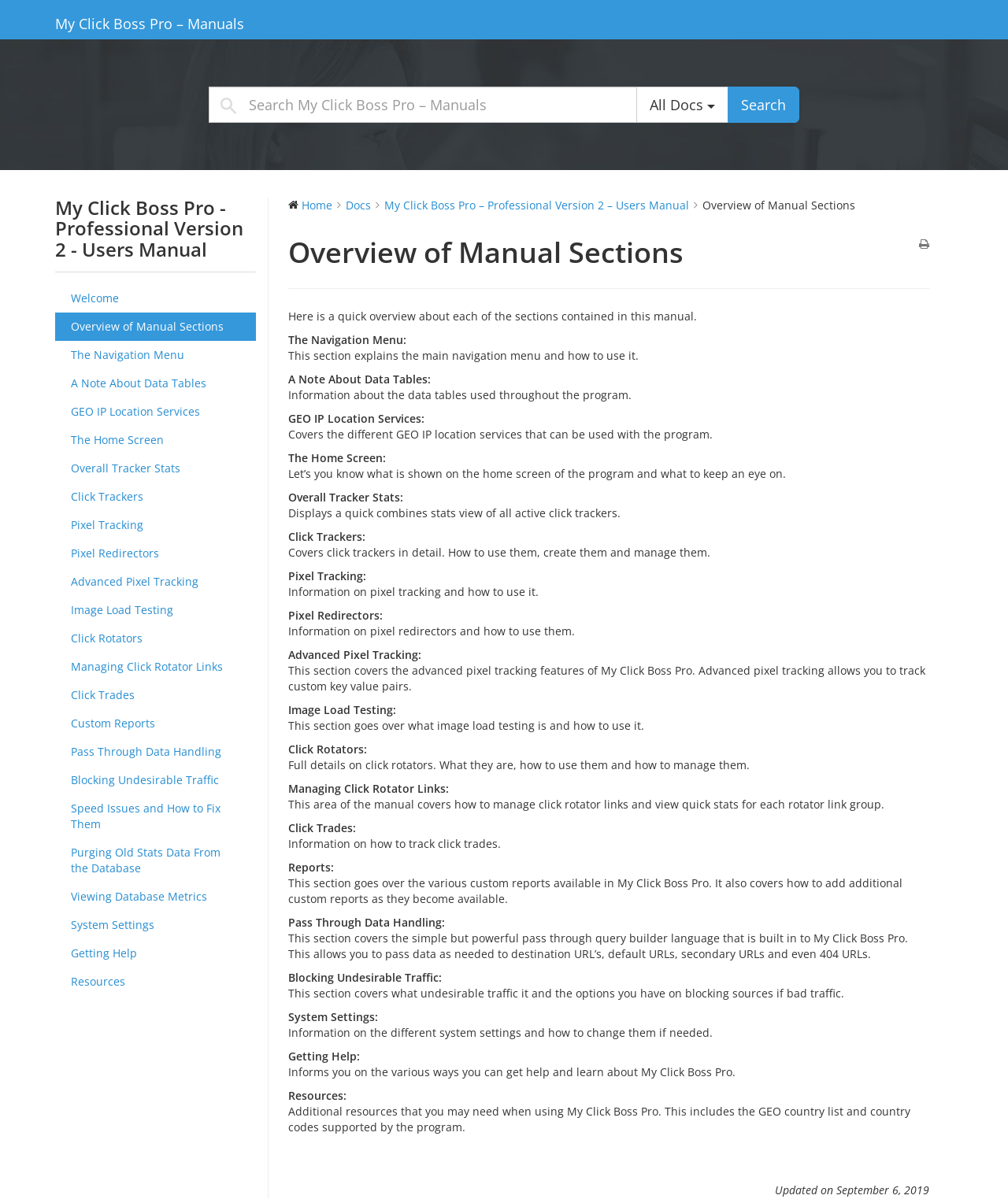Respond with a single word or phrase to the following question: How many sections are there in the manual?

18